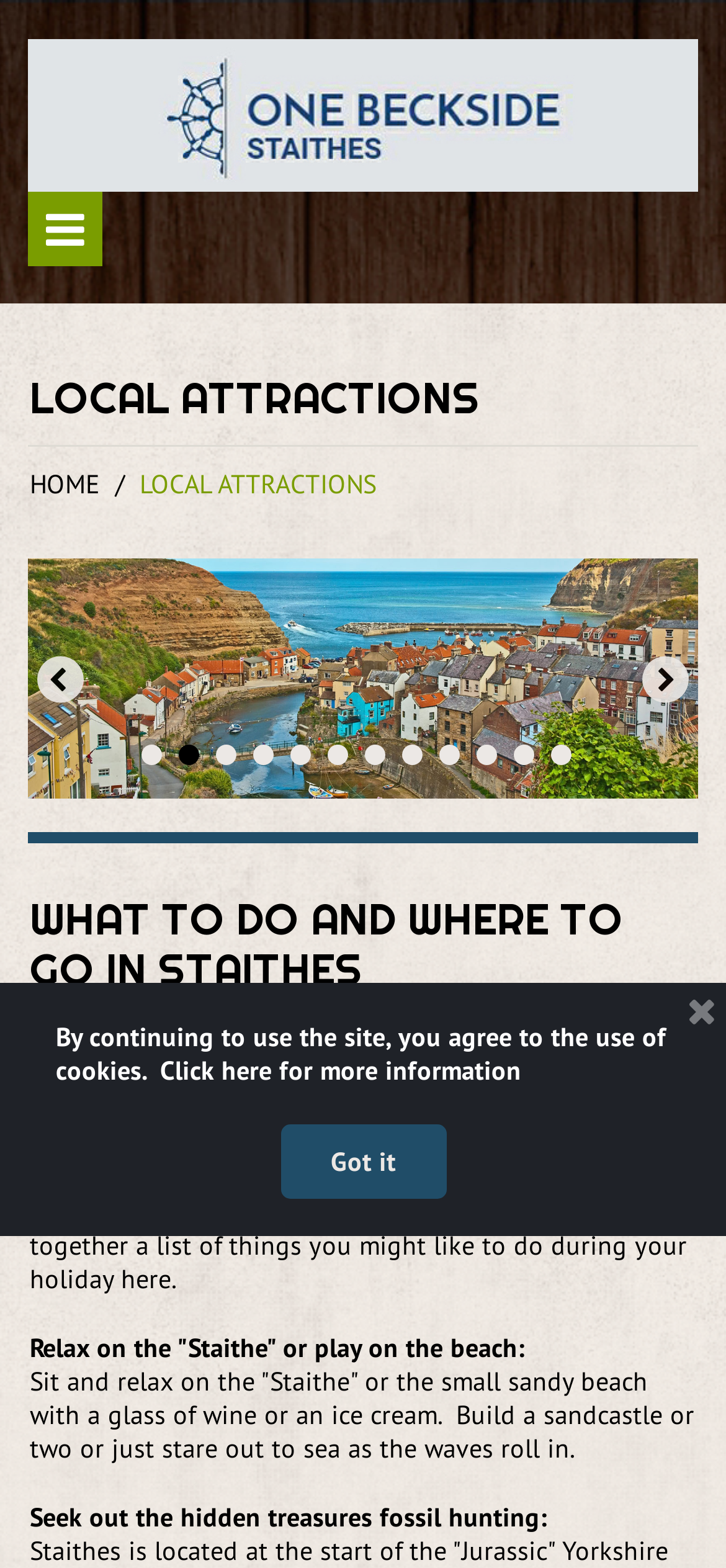Identify the bounding box for the UI element specified in this description: "7". The coordinates must be four float numbers between 0 and 1, formatted as [left, top, right, bottom].

[0.503, 0.475, 0.531, 0.488]